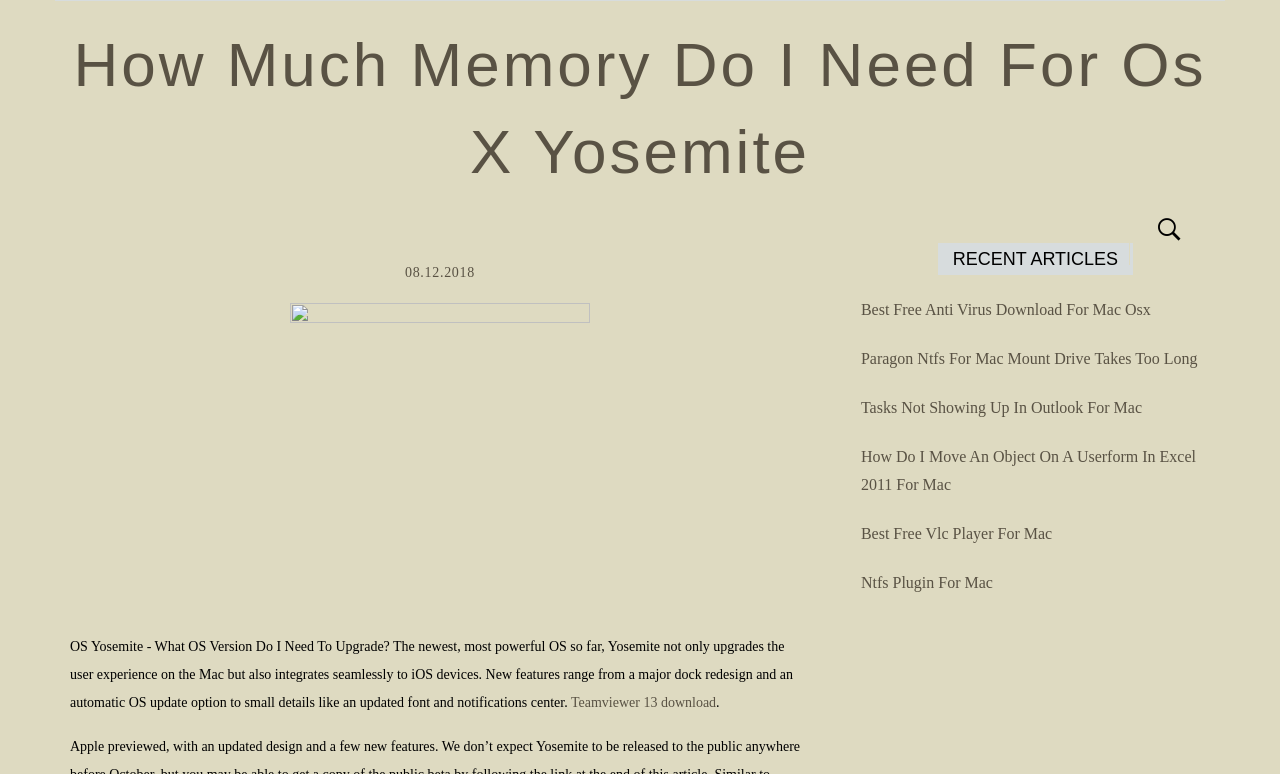Reply to the question below using a single word or brief phrase:
What is the purpose of the article?

To determine memory requirements